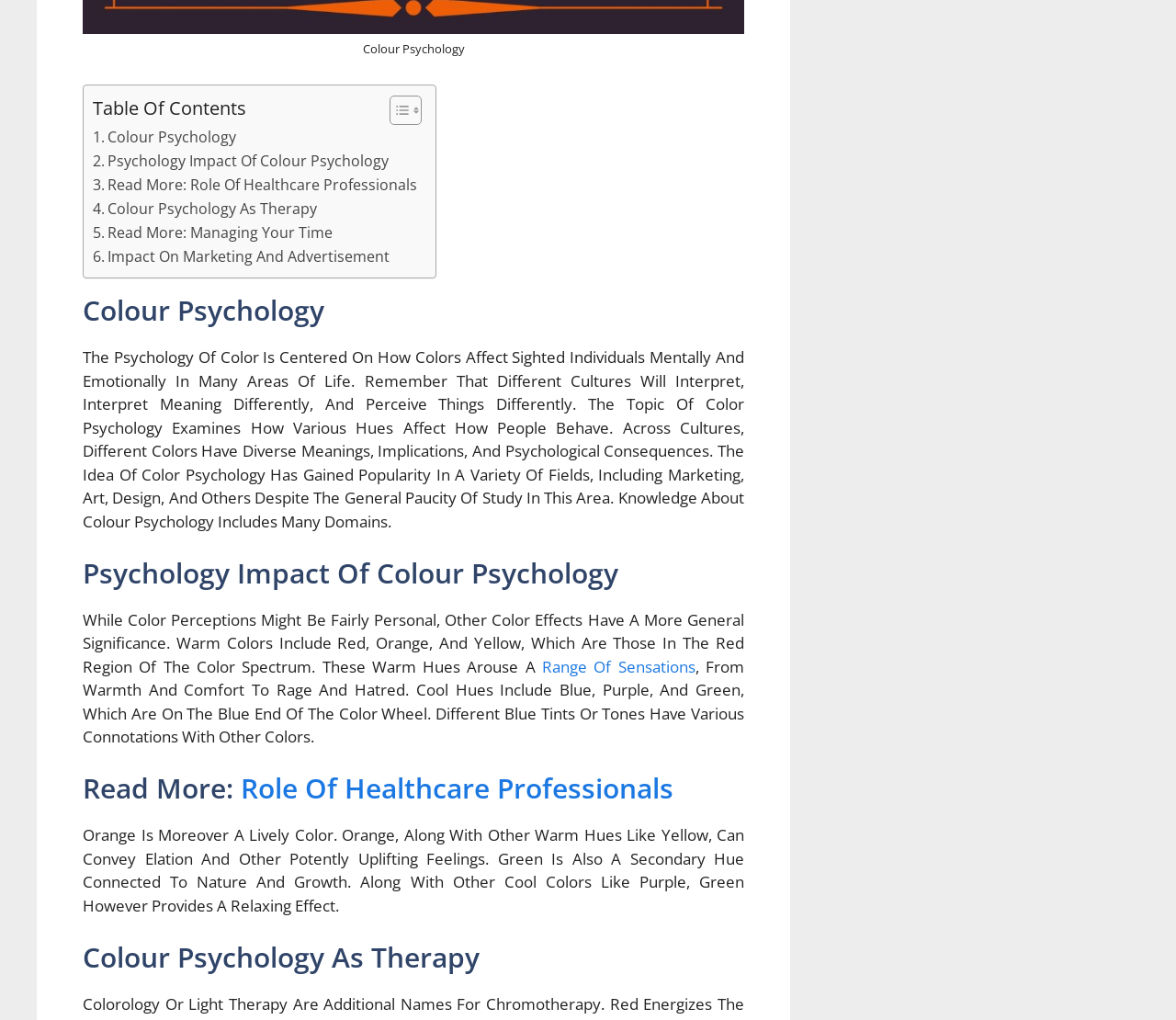Please determine the bounding box coordinates of the section I need to click to accomplish this instruction: "Explore the Role Of Healthcare Professionals".

[0.205, 0.754, 0.573, 0.791]